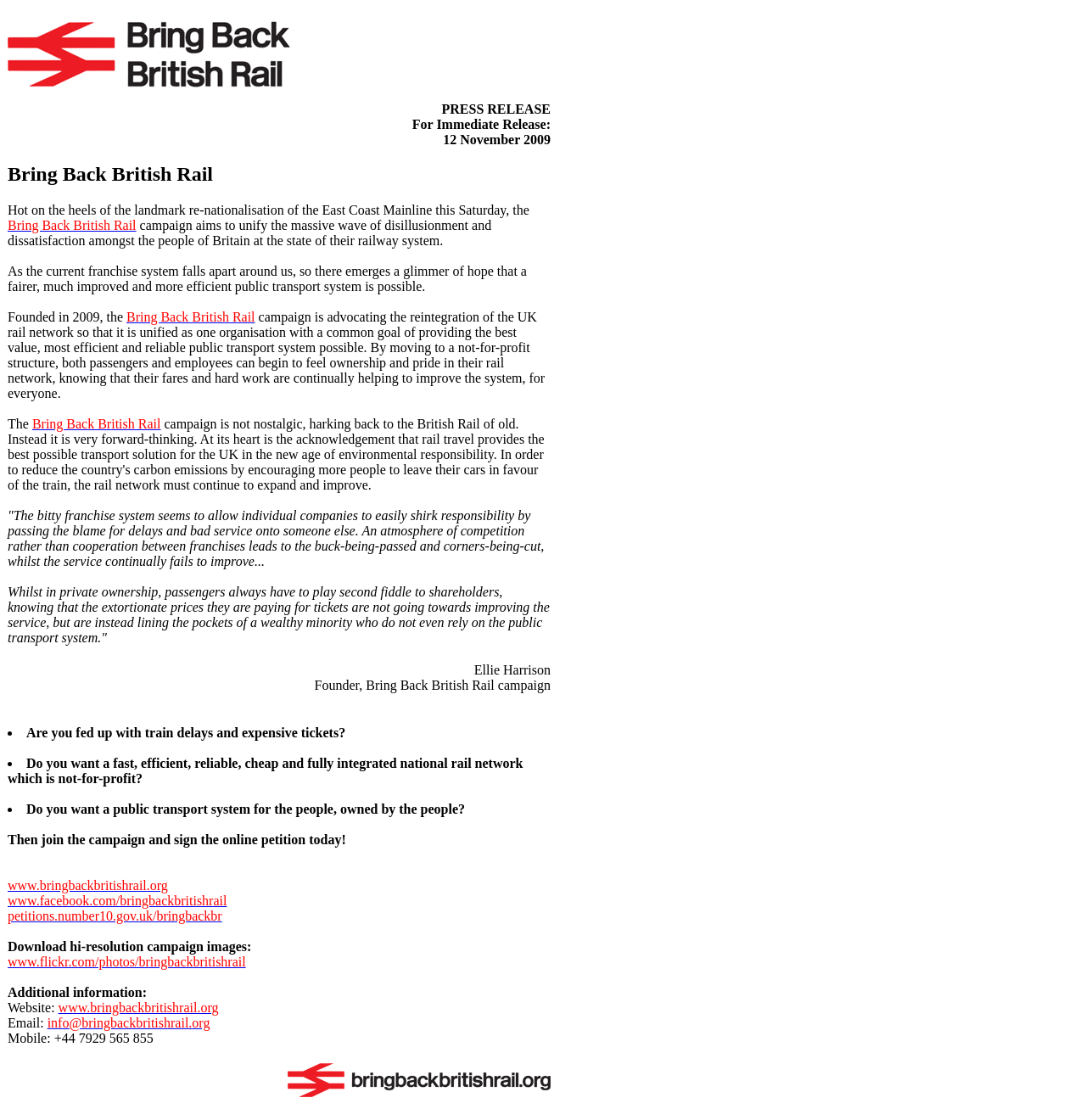Bounding box coordinates must be specified in the format (top-left x, top-left y, bottom-right x, bottom-right y). All values should be floating point numbers between 0 and 1. What are the bounding box coordinates of the UI element described as: Bring Back British Rail

[0.116, 0.277, 0.235, 0.289]